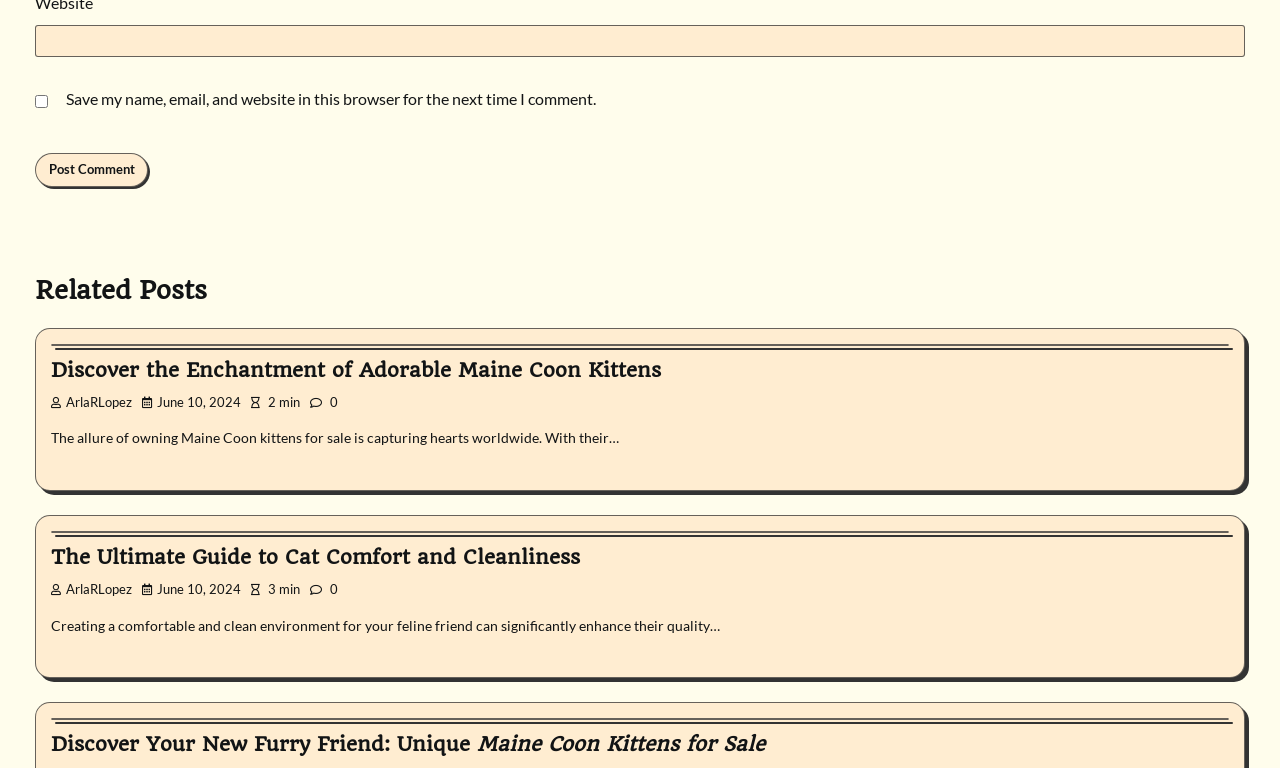Who is the author of the second related post? Refer to the image and provide a one-word or short phrase answer.

ArlaRLopez